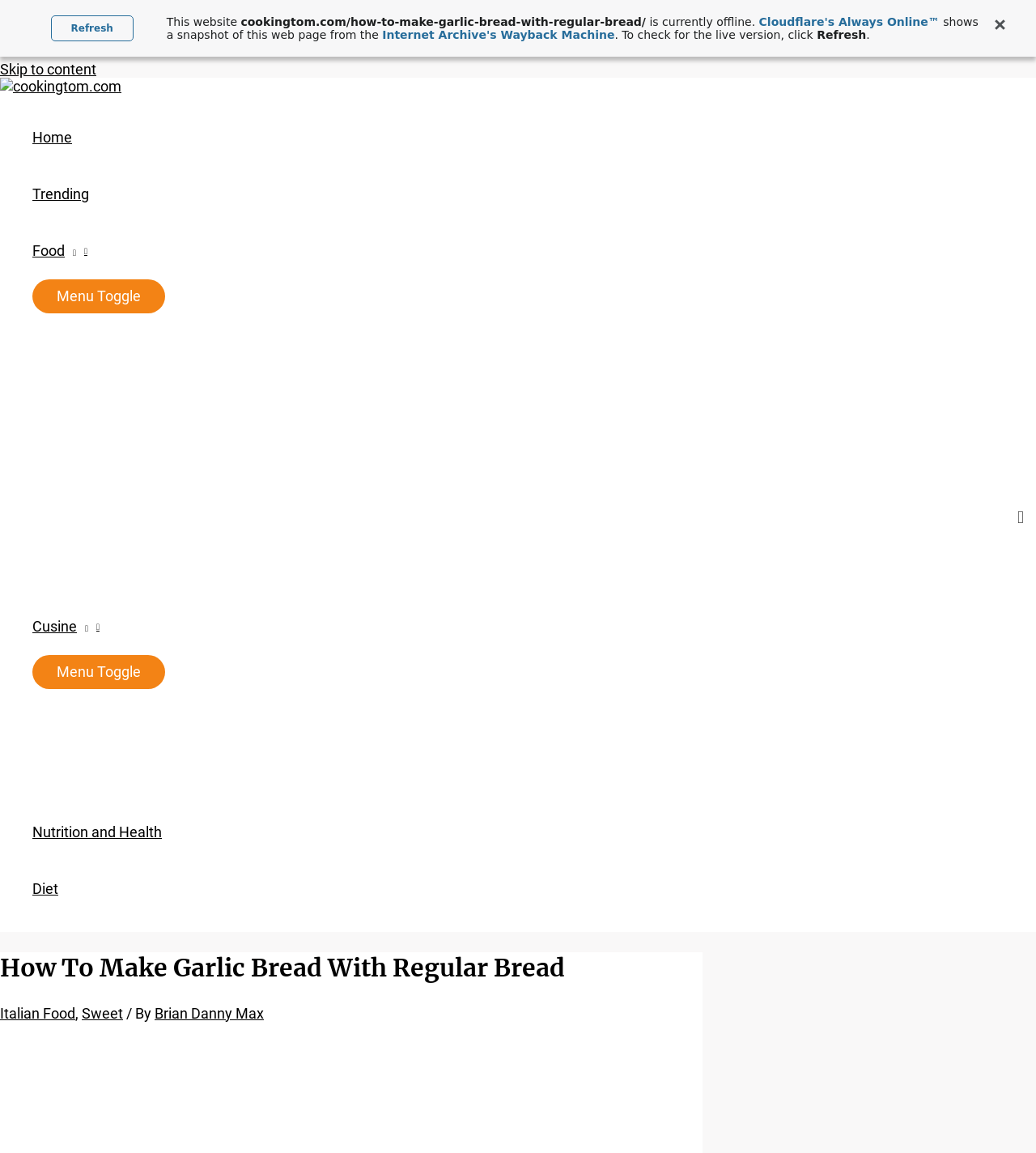Given the description "Menu Toggle", provide the bounding box coordinates of the corresponding UI element.

[0.031, 0.242, 0.159, 0.272]